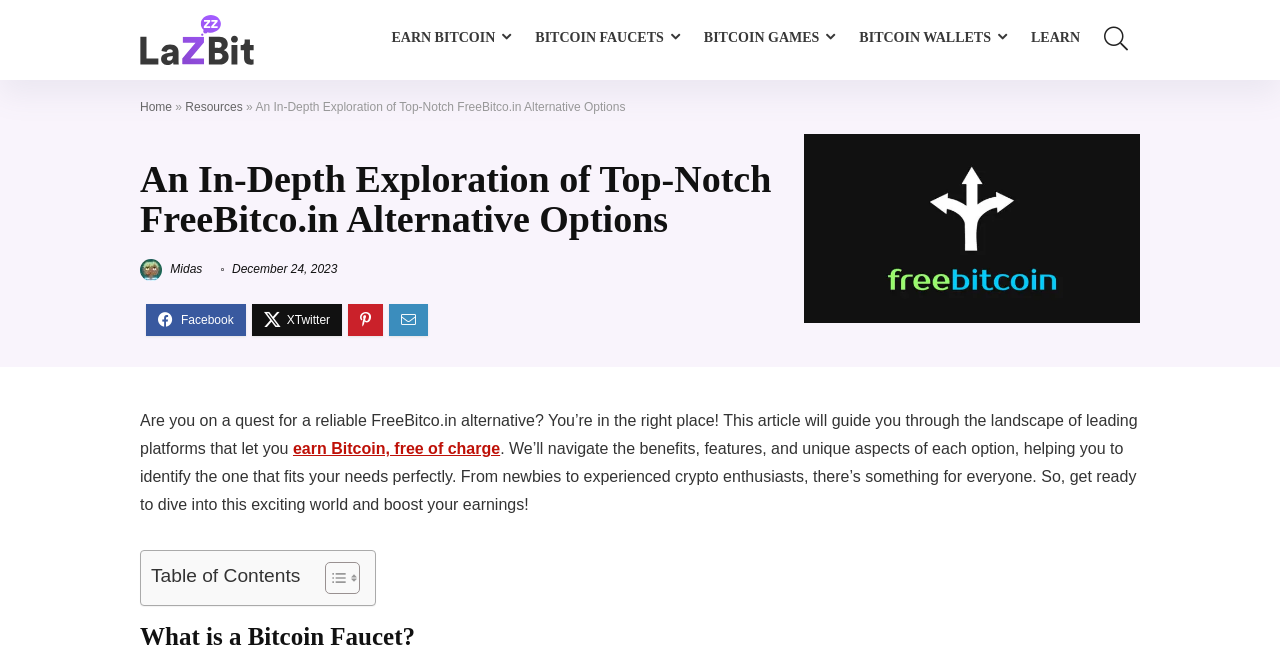Given the description "Home", provide the bounding box coordinates of the corresponding UI element.

[0.109, 0.153, 0.134, 0.174]